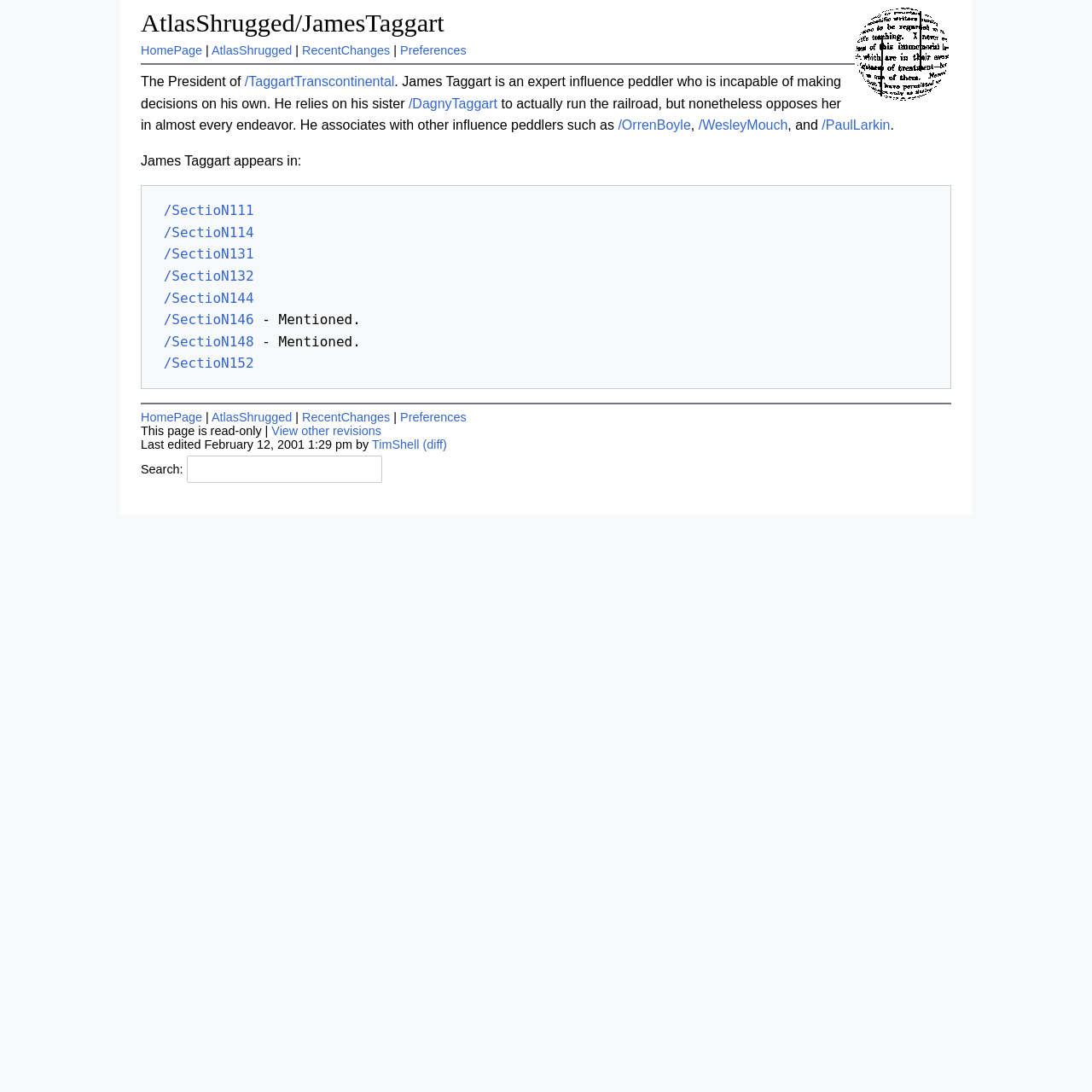Summarize the webpage with a detailed and informative caption.

This webpage is about James Taggart, a character from the novel Atlas Shrugged. At the top, there is a heading with a home icon and the title "Atlas Shrugged/James Taggart". Below the heading, there are several links to other pages, including "HomePage", "AtlasShrugged", "RecentChanges", and "Preferences".

The main content of the page starts with a brief description of James Taggart, stating that he is the President of Taggart Transcontinental and an expert influence peddler who relies on his sister Dagny Taggart to run the railroad. The text also mentions that he associates with other influence peddlers, including Orren Boyle, Wesley Mouch, and Paul Larkin.

Below the description, there is a section titled "James Taggart appears in:", which lists several links to sections of the novel where James Taggart is mentioned.

At the bottom of the page, there are more links to other pages, including "HomePage", "AtlasShrugged", "RecentChanges", and "Preferences", as well as a notice that the page is read-only and information about the last edit made to the page. There is also a search box in the bottom left corner.